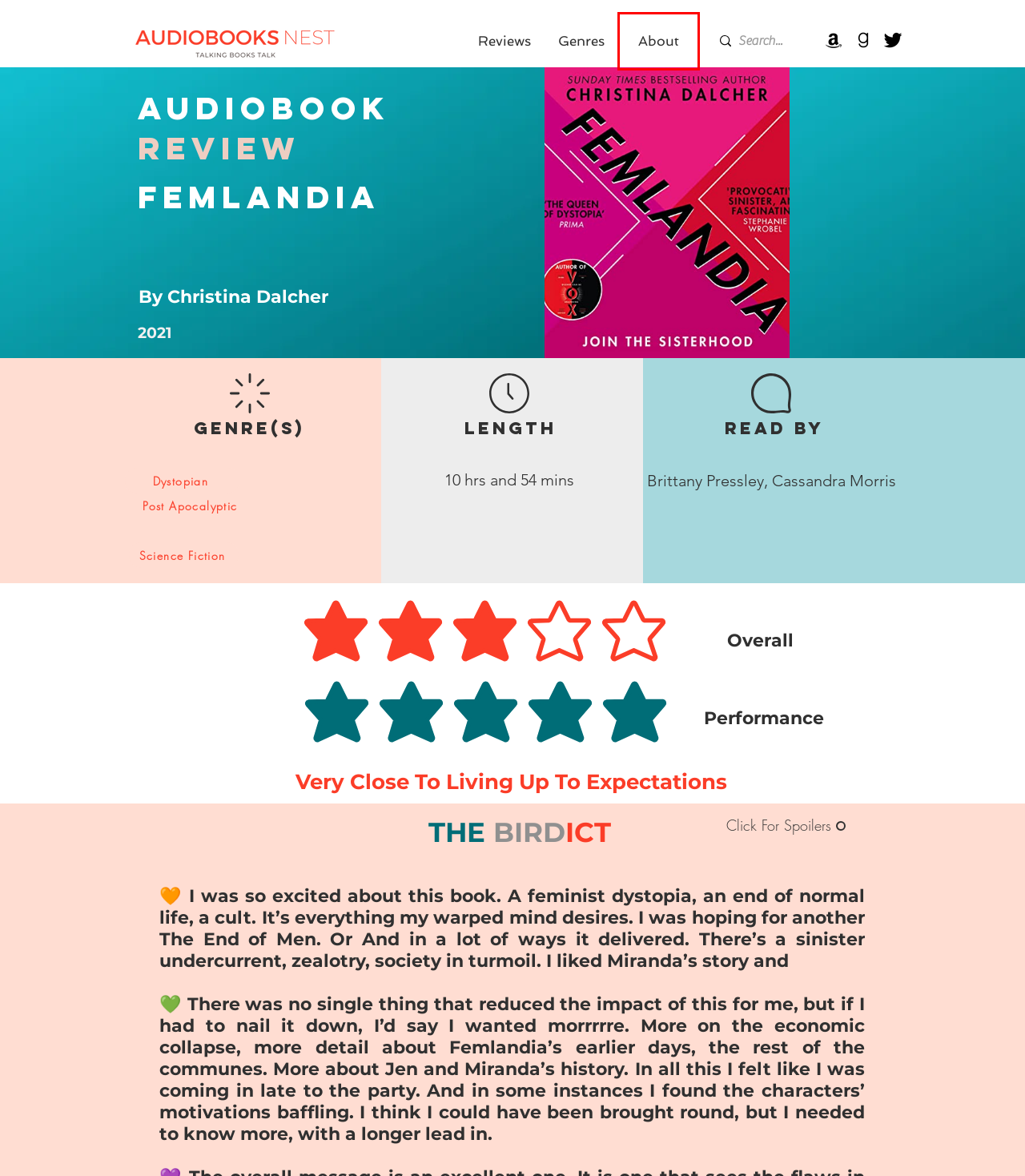Given a screenshot of a webpage with a red bounding box, please pick the webpage description that best fits the new webpage after clicking the element inside the bounding box. Here are the candidates:
A. Privacy Policy | Audiobooks Nest
B. Terms of Use | Audiobooks Nest
C. Audiobooks By Genre | Audiobook Reviews | Audiobooks Nest
D. Audiobooks Nest | Audiobooks Top 10s and Reviews
E. Best Post-Apocalyptic Audiobooks | Top 10 | Audiobooks Nest
F. Best Dystopian Audiobooks | Top 10 | Audiobooks Nest
G. Find Audiobook Reviews | Audiobooks Nest
H. Best Psychological Thriller Audiobooks | Top 10 | Audiobooks Nest

D